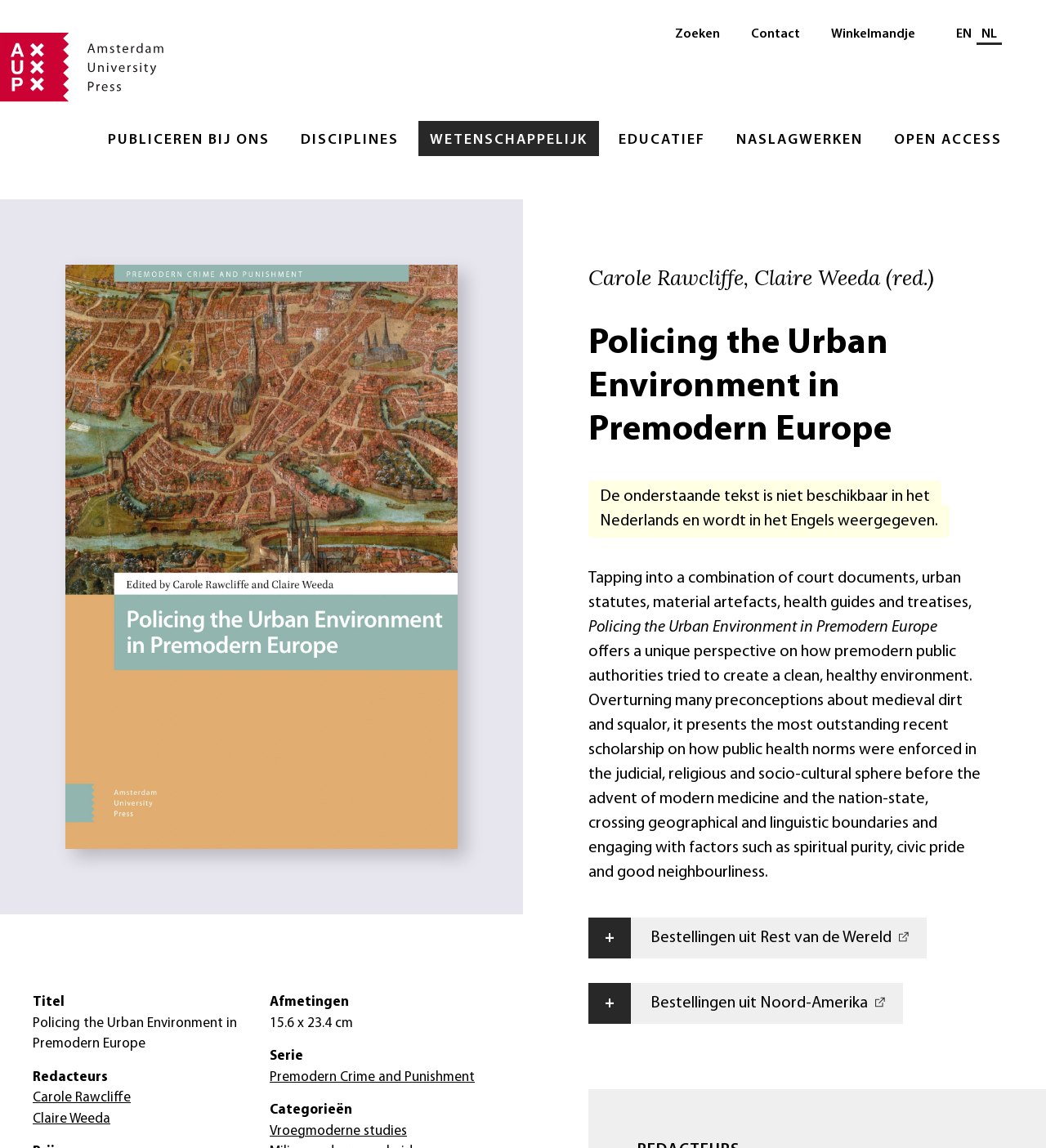Please identify the bounding box coordinates of the clickable region that I should interact with to perform the following instruction: "Order from Rest of the World". The coordinates should be expressed as four float numbers between 0 and 1, i.e., [left, top, right, bottom].

[0.562, 0.8, 0.938, 0.835]